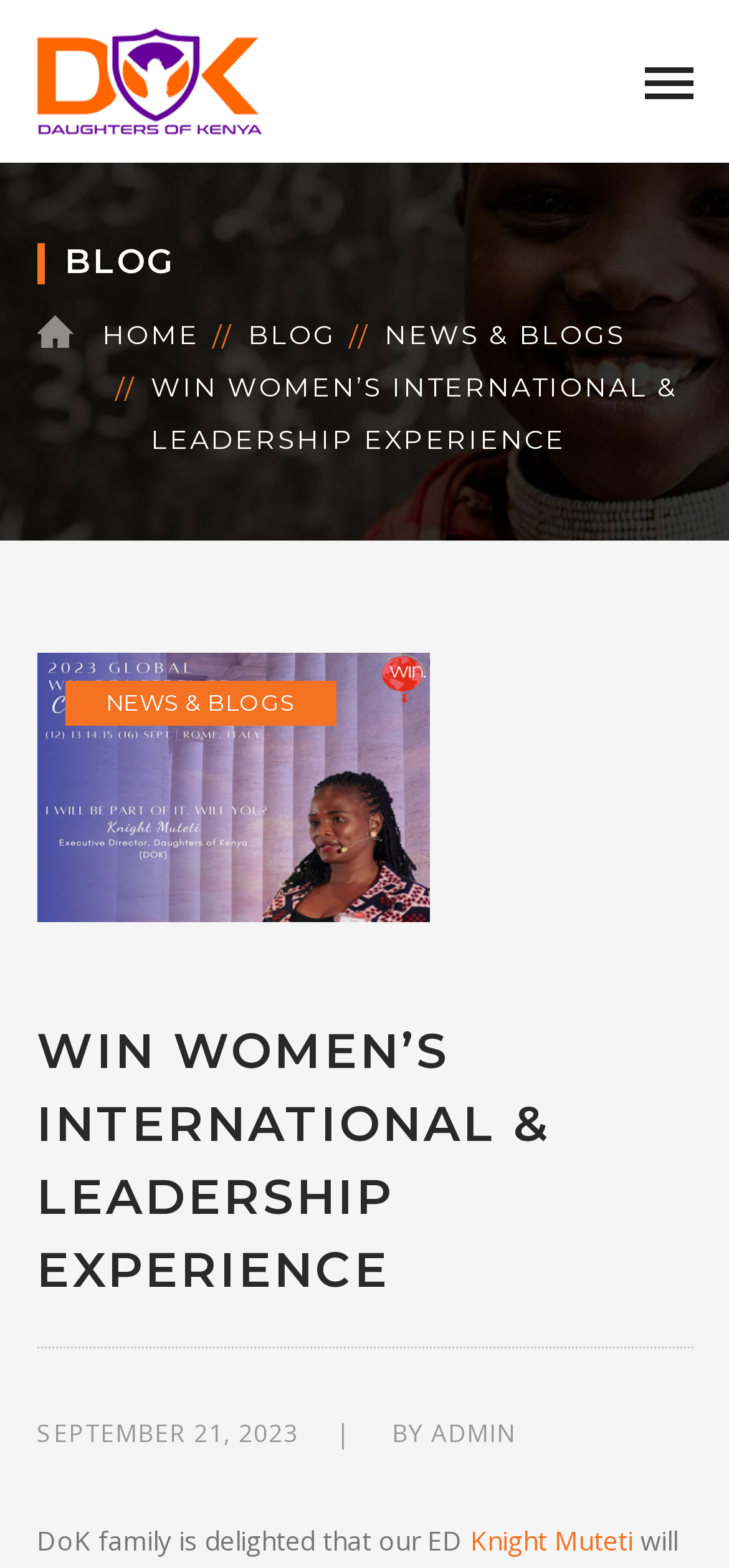What is the title of the latest article?
Please answer the question with as much detail and depth as you can.

The title of the latest article can be found at the top of the webpage, where it is written in a large font size as 'WIN WOMEN’S INTERNATIONAL & LEADERSHIP EXPERIENCE'.